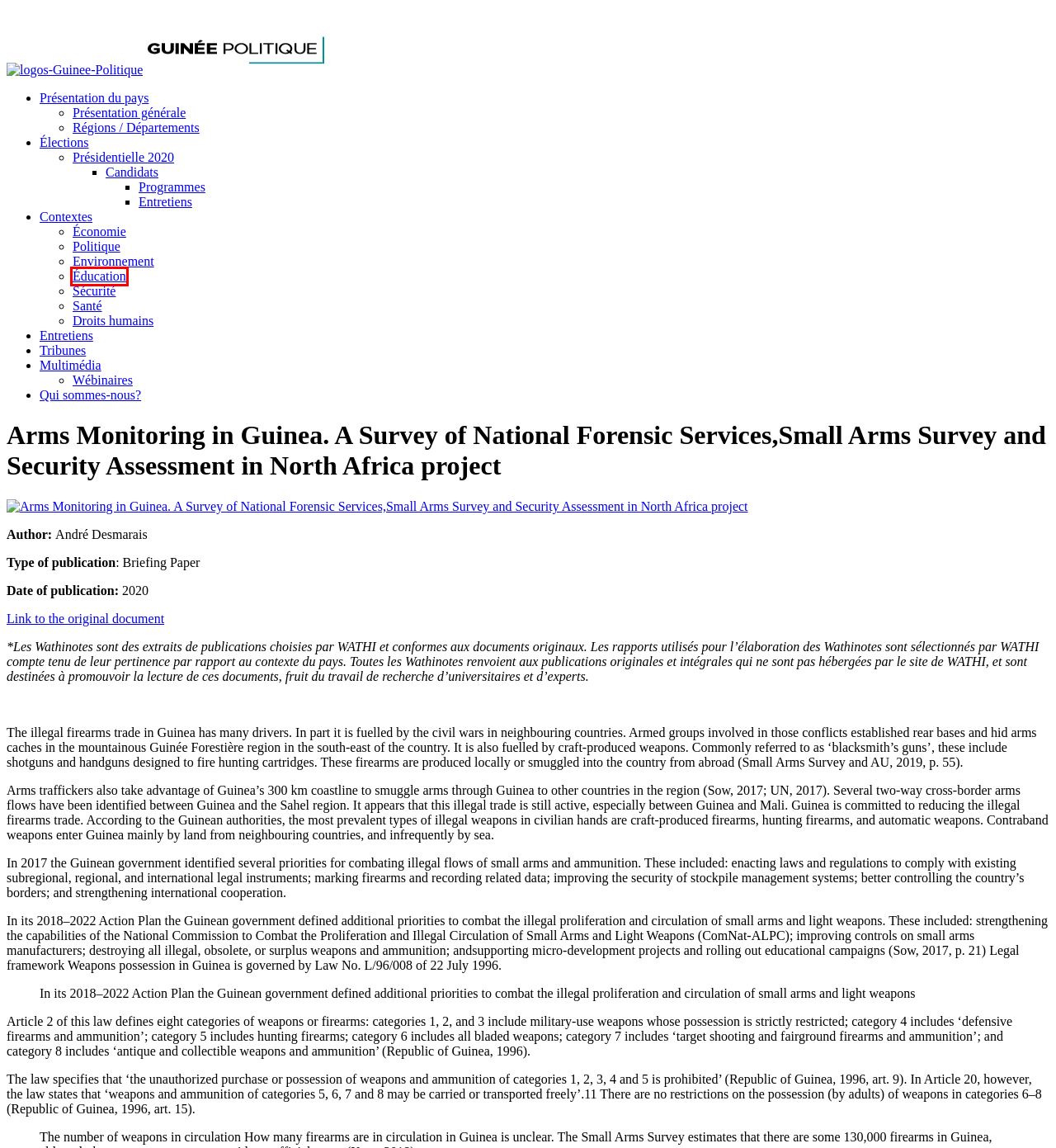A screenshot of a webpage is given, featuring a red bounding box around a UI element. Please choose the webpage description that best aligns with the new webpage after clicking the element in the bounding box. These are the descriptions:
A. Les wébinaires de WATHI - Guinée Politique
B. Guinée Politique
C. La situation environnementale - Guinée Politique
D. La situation sanitaire - Guinée Politique
E. Présentation générale de la Guinée - Guinée Politique
F. Programmes - Guinée Politique
G. La situation de l'éducation - Guinée Politique
H. Les régions - Guinée Politique

G